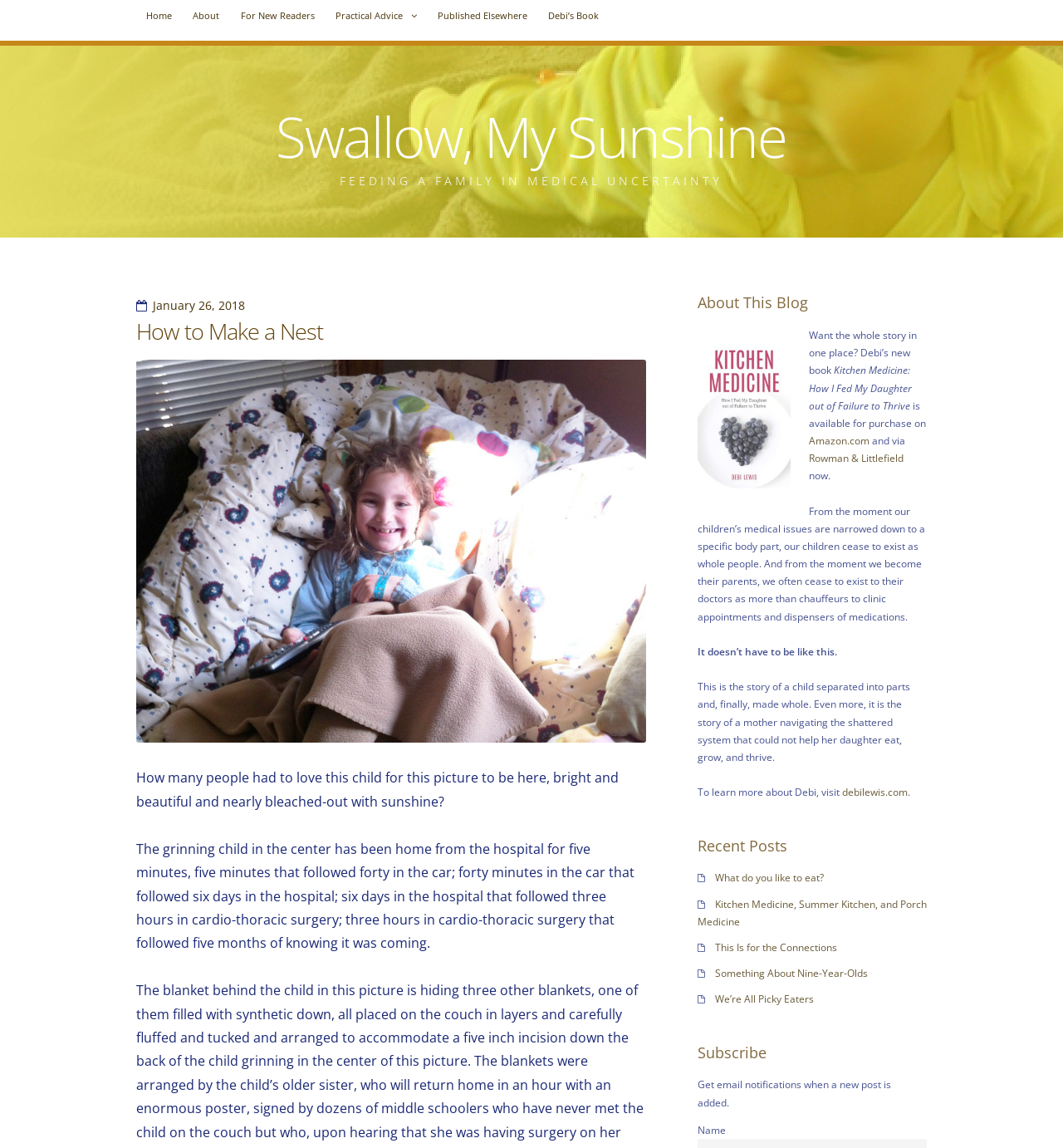What is the name of the blog?
Give a detailed response to the question by analyzing the screenshot.

I found the answer by looking at the top of the webpage, where it says 'Swallow, My Sunshine' in a heading element.